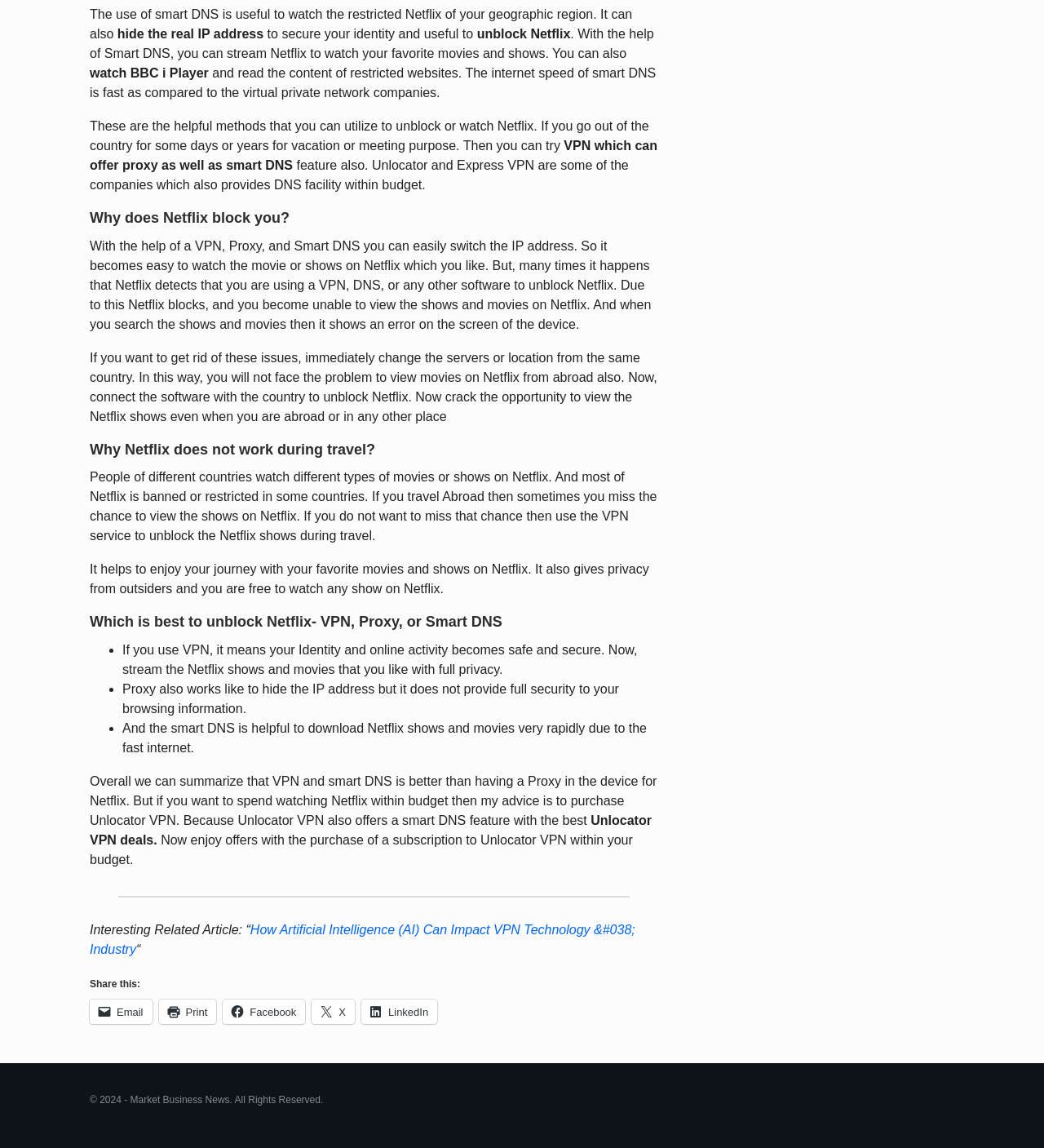Provide your answer to the question using just one word or phrase: What is the difference between VPN, Proxy, and Smart DNS?

Security and speed